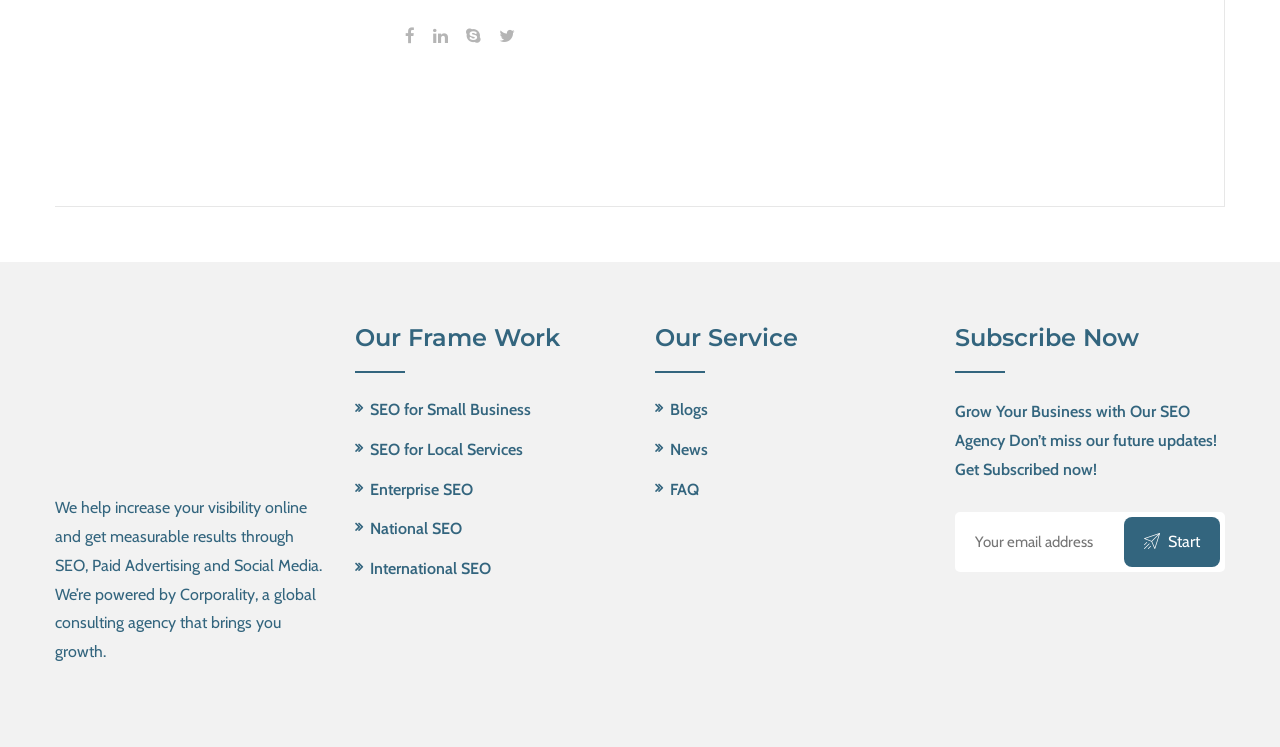Provide the bounding box for the UI element matching this description: "News".

[0.523, 0.589, 0.553, 0.614]